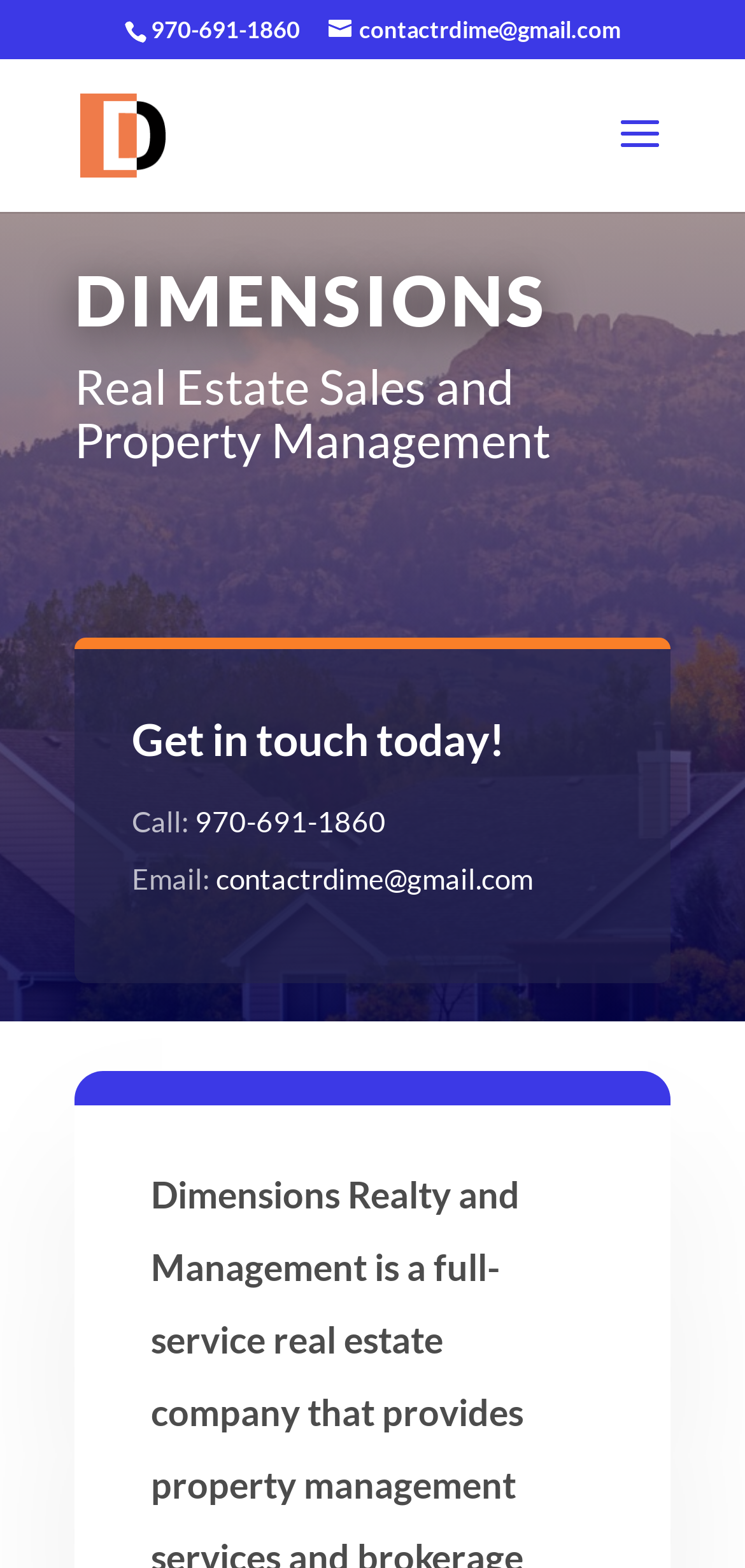Locate the UI element described by 970-691-1860 in the provided webpage screenshot. Return the bounding box coordinates in the format (top-left x, top-left y, bottom-right x, bottom-right y), ensuring all values are between 0 and 1.

[0.262, 0.512, 0.518, 0.534]